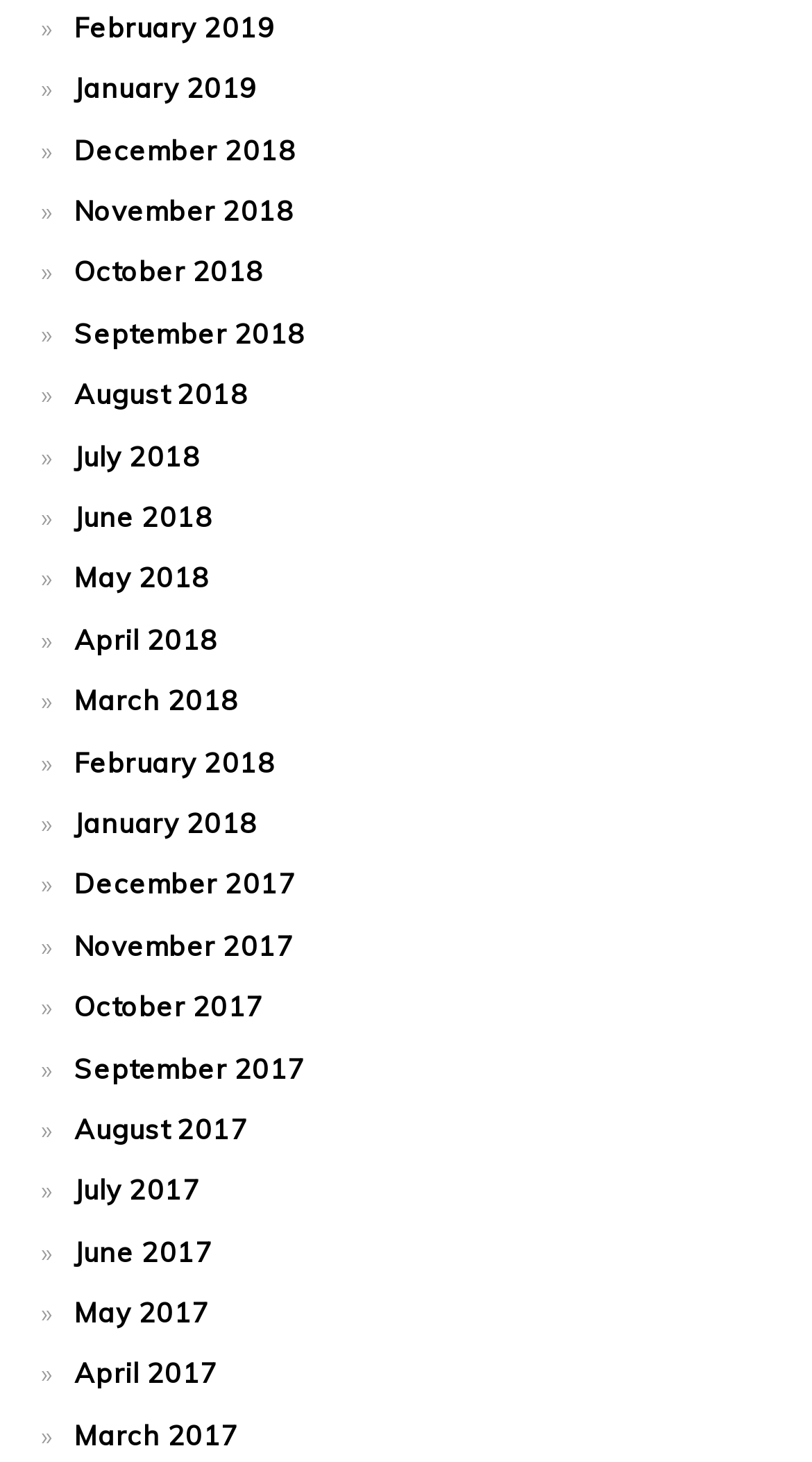Specify the bounding box coordinates (top-left x, top-left y, bottom-right x, bottom-right y) of the UI element in the screenshot that matches this description: October 2017

[0.091, 0.677, 0.324, 0.7]